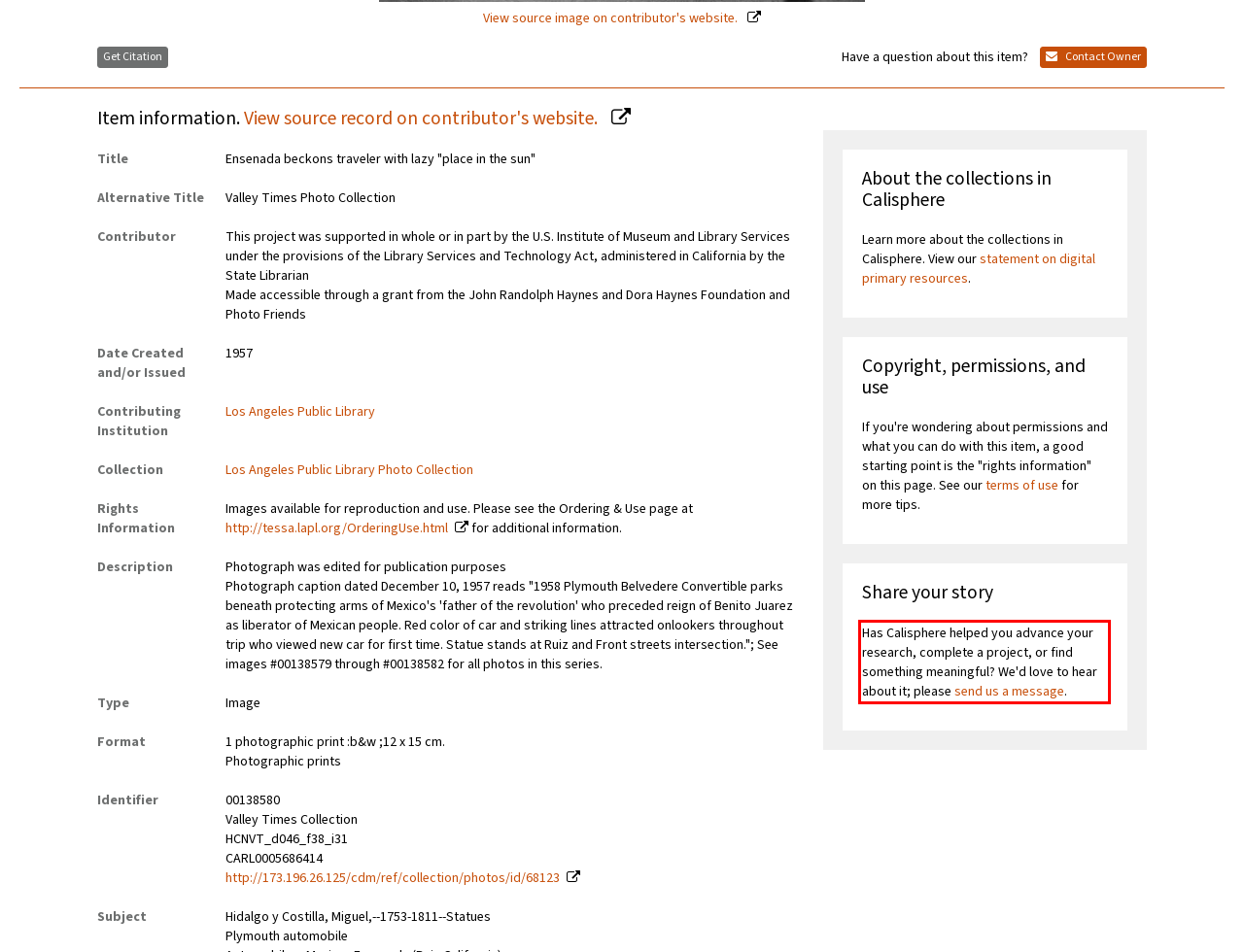Using the provided screenshot of a webpage, recognize and generate the text found within the red rectangle bounding box.

Has Calisphere helped you advance your research, complete a project, or find something meaningful? We'd love to hear about it; please send us a message.